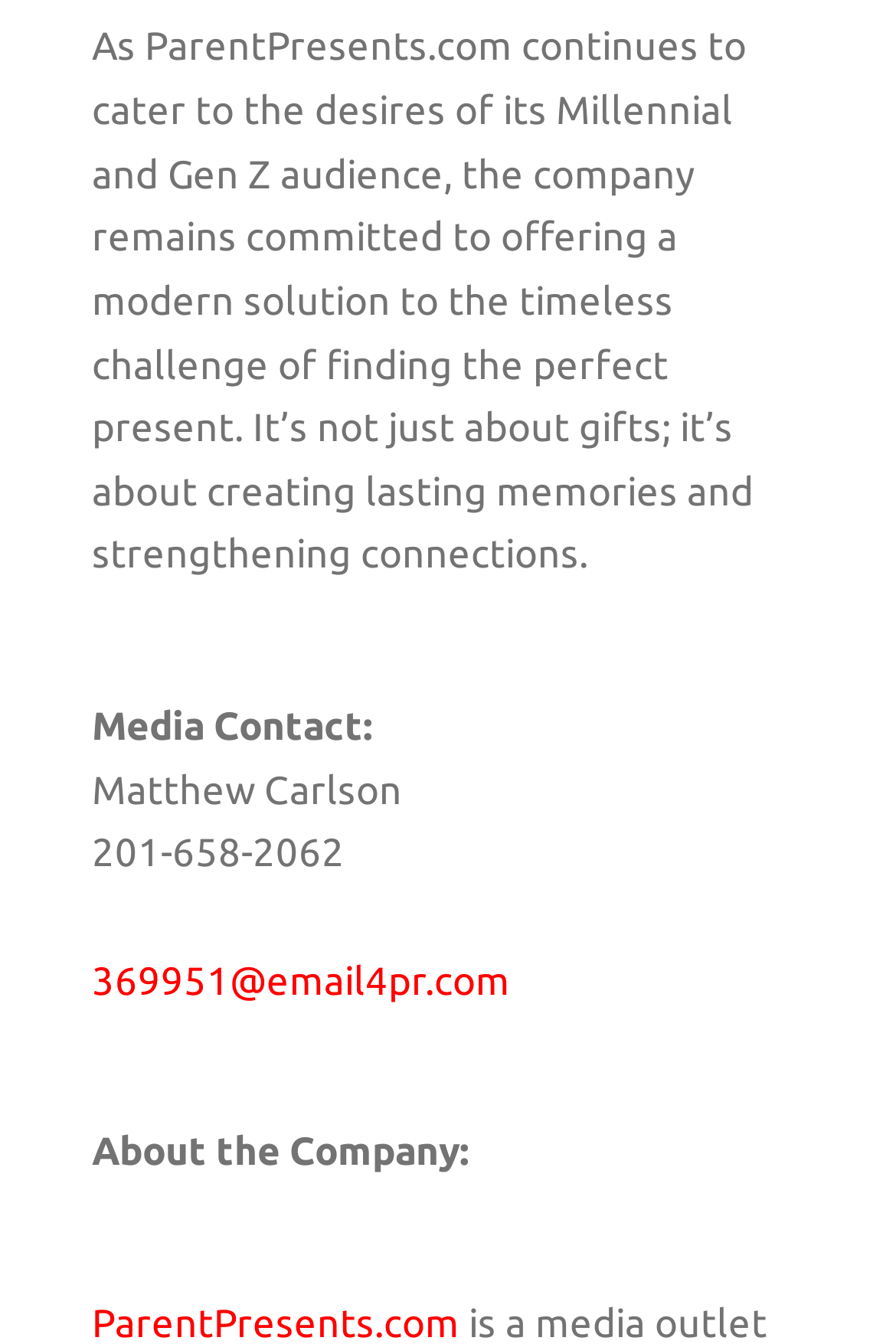What is the email address for media contact?
Using the details shown in the screenshot, provide a comprehensive answer to the question.

The link element '369951@email4pr.com' is located below the media contact information, which suggests that this is the email address for media contact.